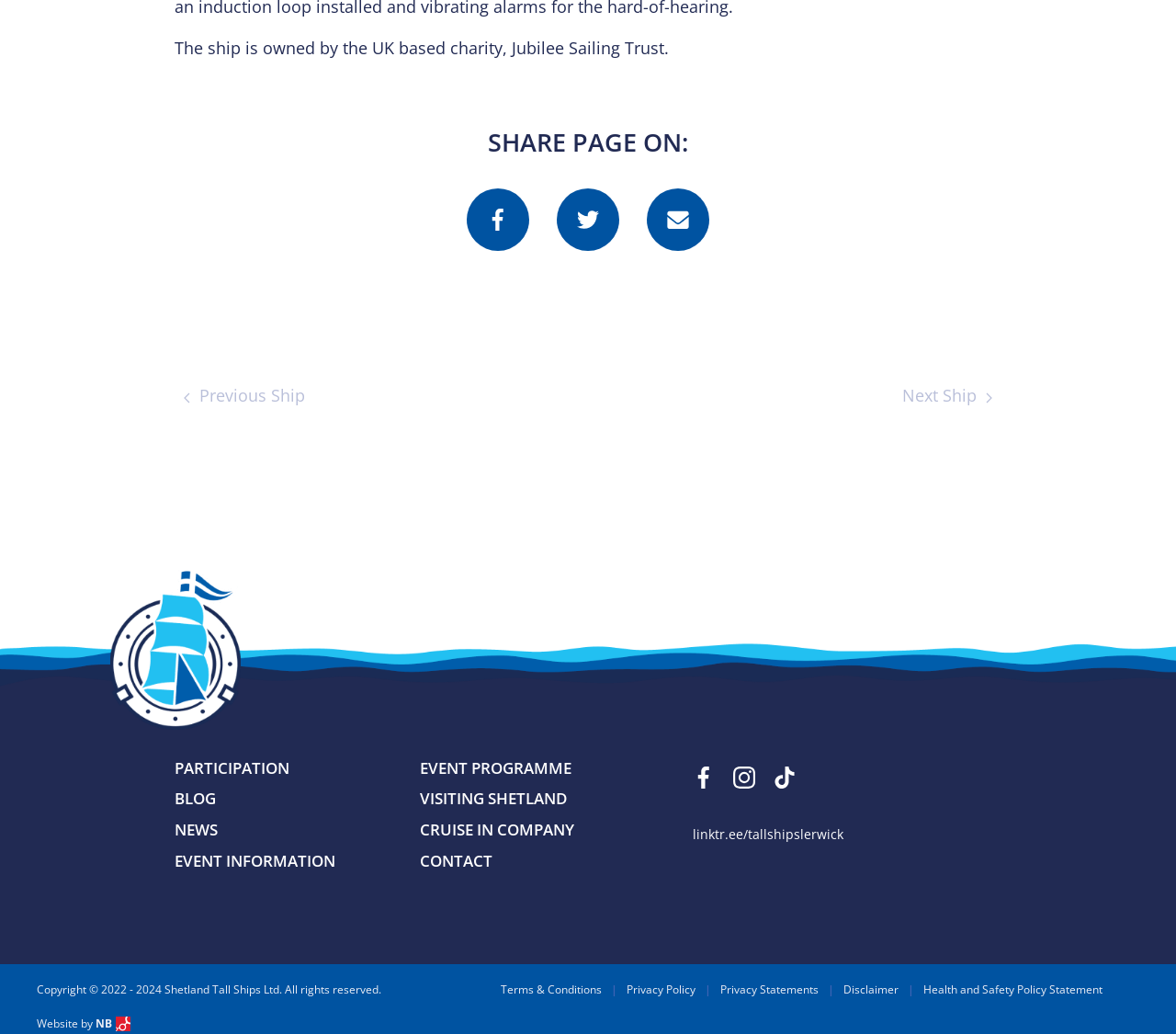Locate the bounding box of the UI element described by: "Cruise in Company" in the given webpage screenshot.

[0.357, 0.792, 0.488, 0.813]